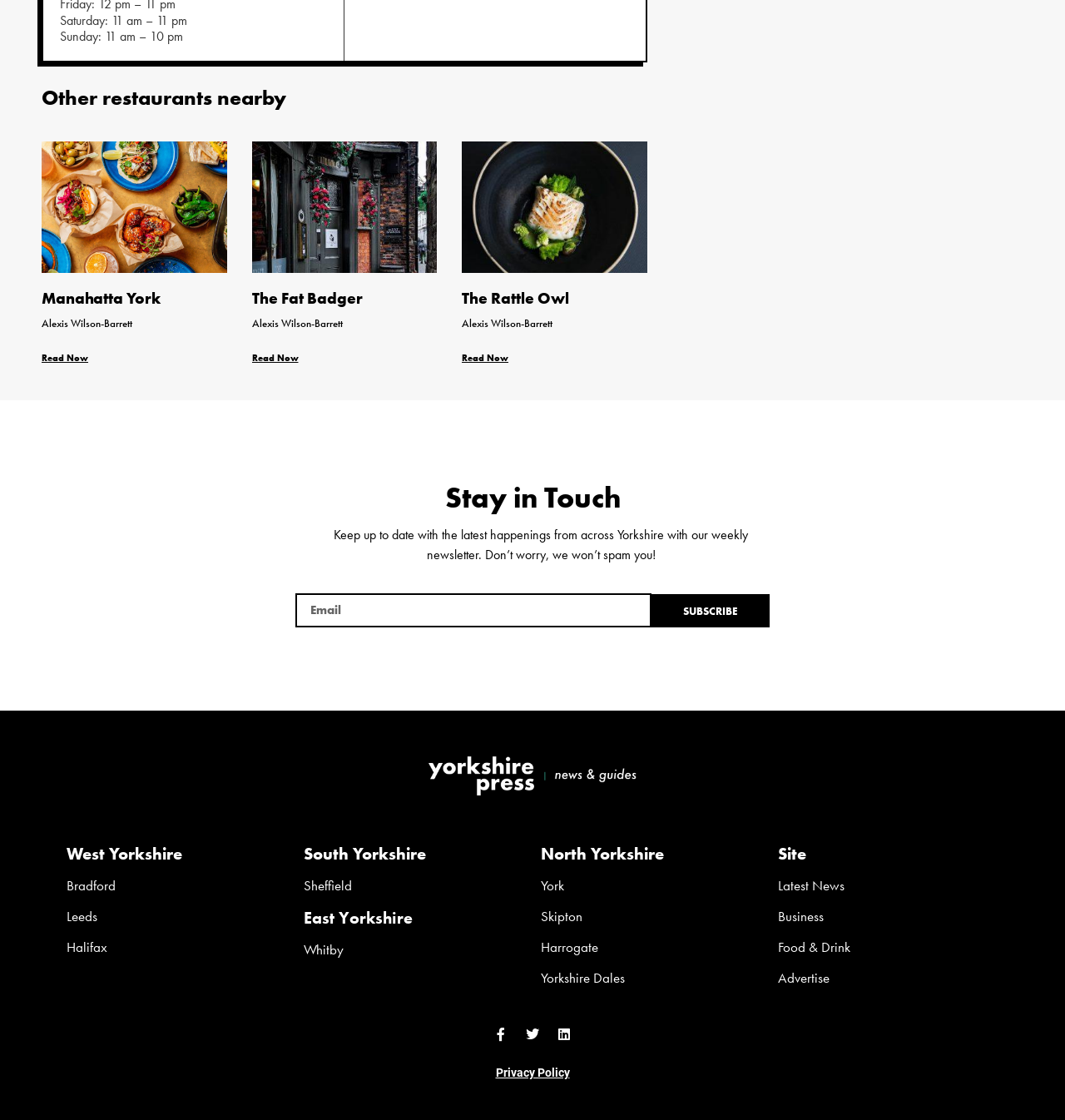Using the provided element description: "The Fat Badger", determine the bounding box coordinates of the corresponding UI element in the screenshot.

[0.236, 0.257, 0.34, 0.276]